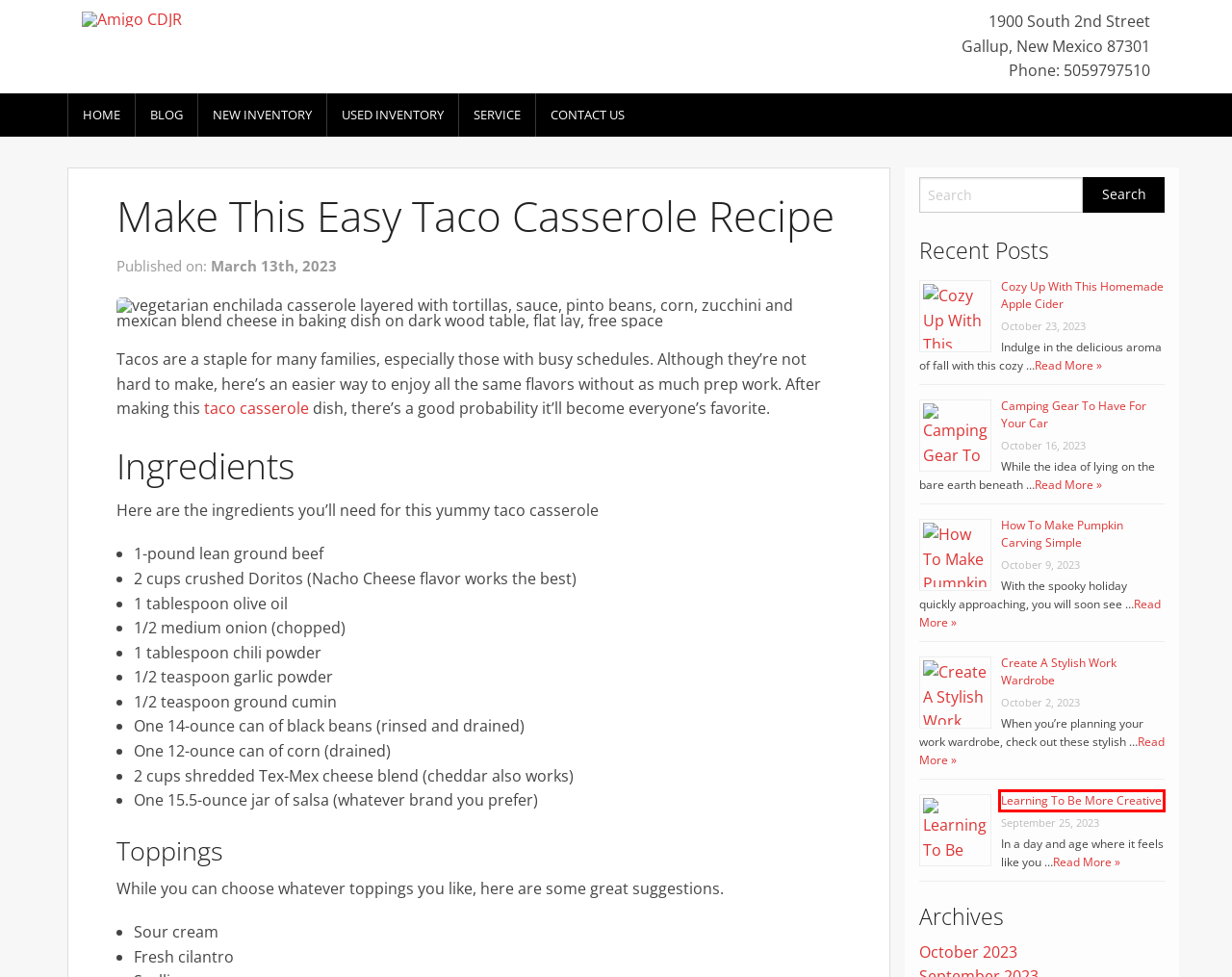Review the screenshot of a webpage which includes a red bounding box around an element. Select the description that best fits the new webpage once the element in the bounding box is clicked. Here are the candidates:
A. Camping Gear To Have For Your Car - Amigo CDJR
B. Create A Stylish Work Wardrobe - Amigo CDJR
C. Amigo CDJR | Your Chrysler, Dodge, Jeep and RAM dealership in Gallup
D. October 2023 - Amigo CDJR
E. Learning To Be More Creative - Amigo CDJR
F. Cozy Up With This Homemade Apple Cider - Amigo CDJR
G. Easy Taco Casserole Recipe • Salt & Lavender
H. How To Make Pumpkin Carving Simple - Amigo CDJR

E